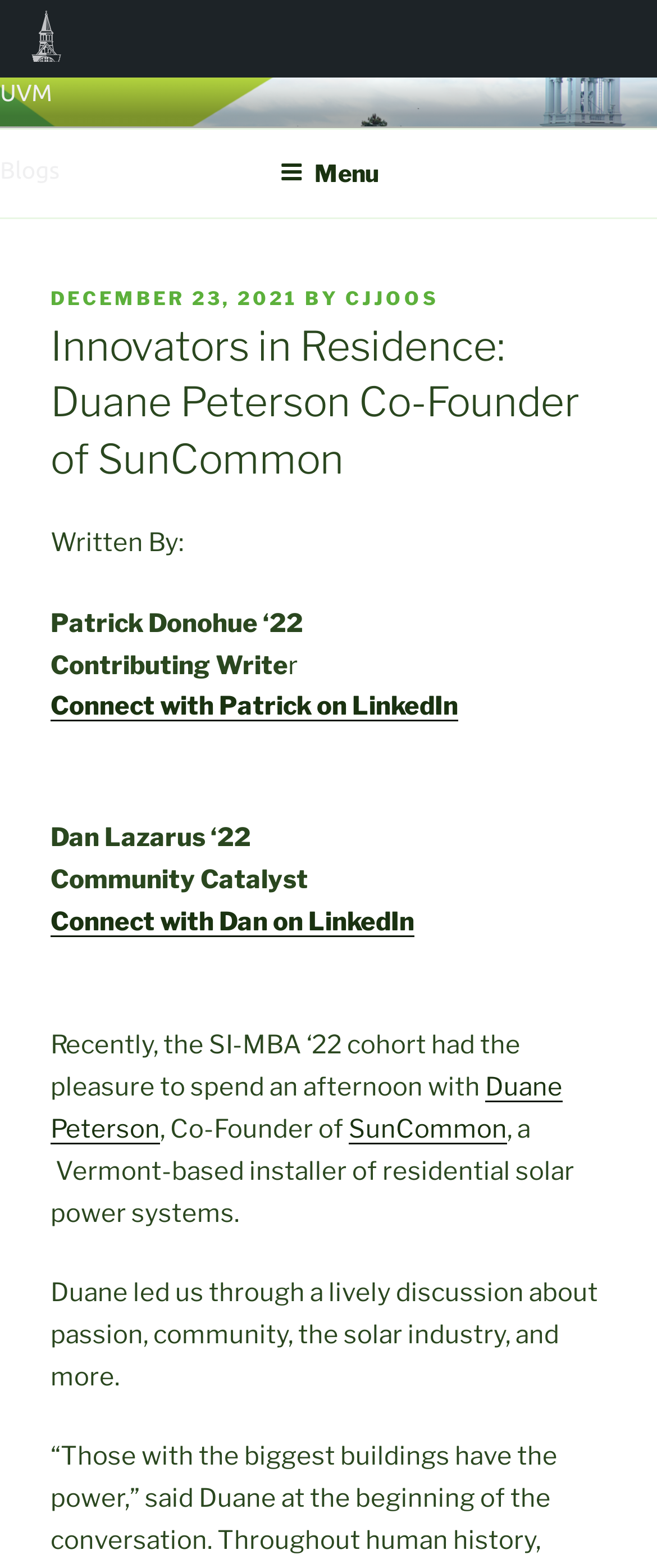Highlight the bounding box coordinates of the element you need to click to perform the following instruction: "Read about Duane Peterson."

[0.077, 0.684, 0.856, 0.73]